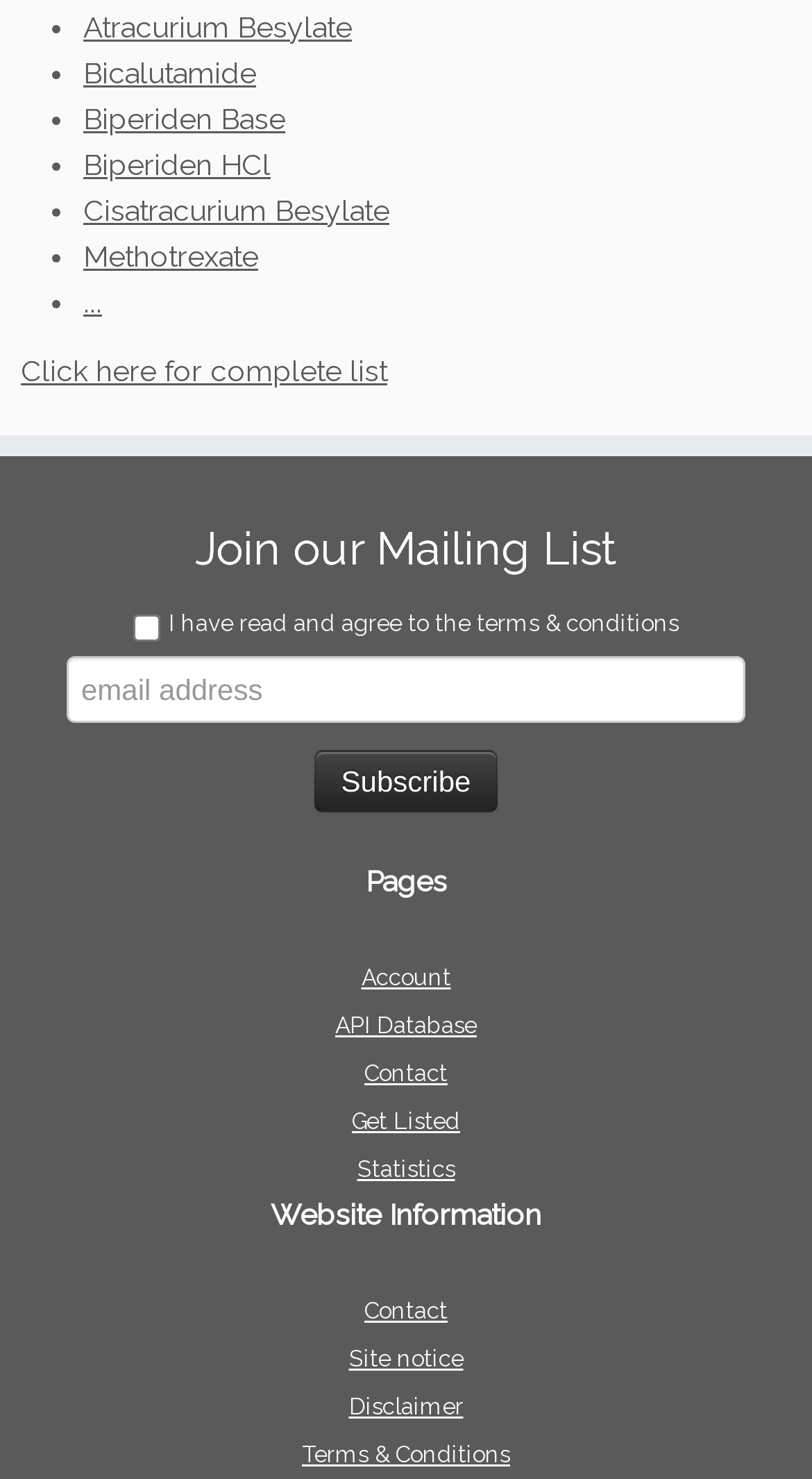Please determine the bounding box coordinates of the element to click on in order to accomplish the following task: "Click on Get Listed". Ensure the coordinates are four float numbers ranging from 0 to 1, i.e., [left, top, right, bottom].

[0.433, 0.749, 0.567, 0.768]